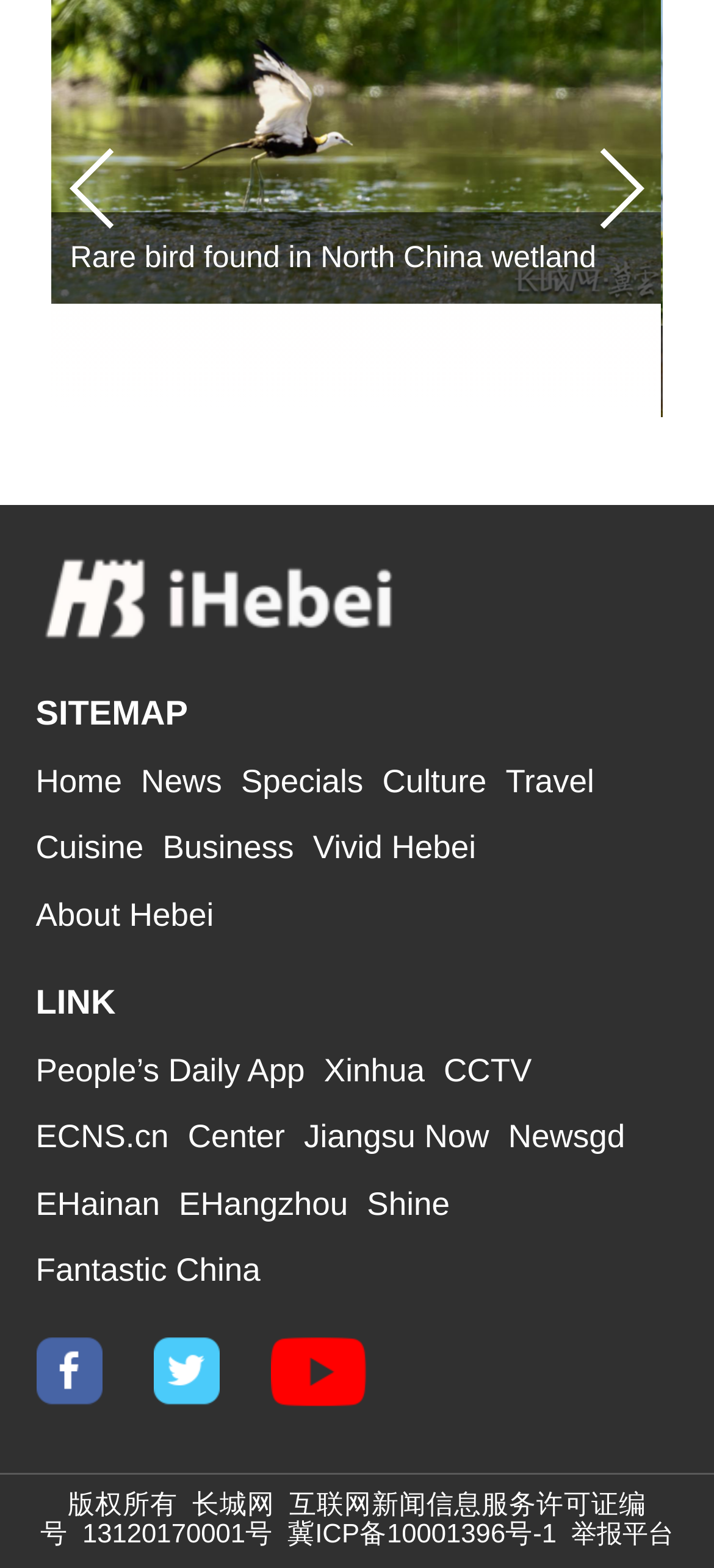How many navigation buttons are there at the top of the webpage?
Using the details shown in the screenshot, provide a comprehensive answer to the question.

I examined the top of the webpage and found two navigation buttons, 'Next slide' and 'Previous slide', which are located at the top-right corner of the webpage.